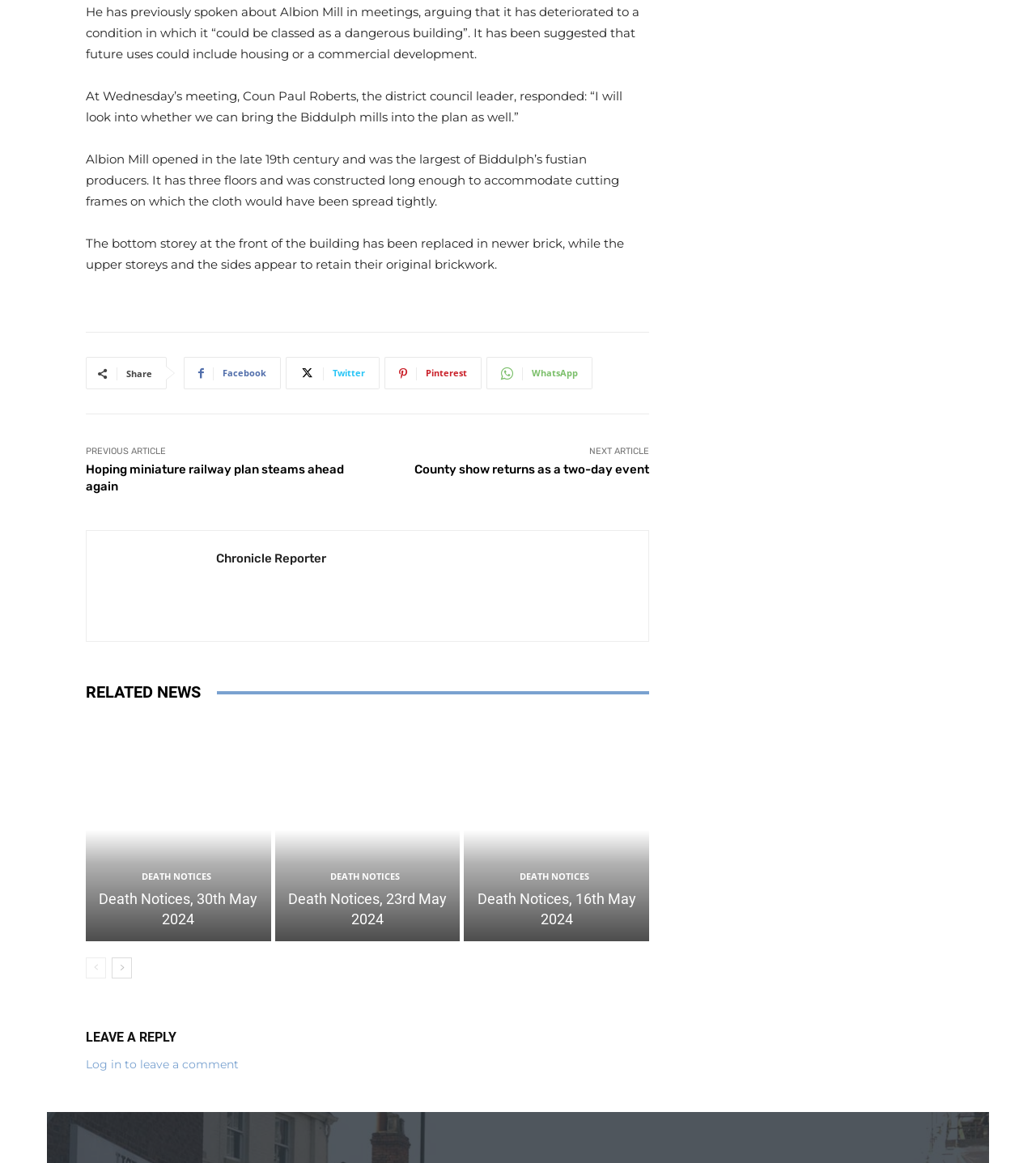Identify the bounding box coordinates of the clickable region necessary to fulfill the following instruction: "View related news". The bounding box coordinates should be four float numbers between 0 and 1, i.e., [left, top, right, bottom].

[0.083, 0.586, 0.627, 0.606]